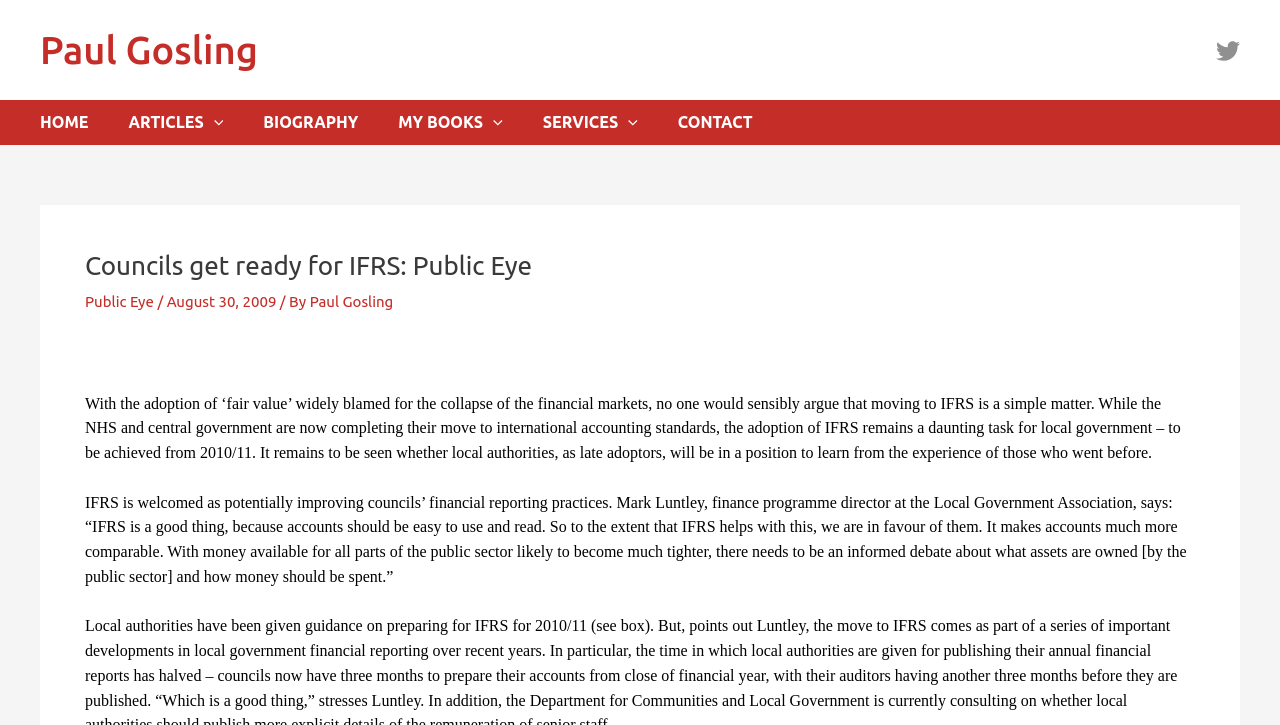Please determine the bounding box coordinates of the element to click in order to execute the following instruction: "Contact Paul Gosling". The coordinates should be four float numbers between 0 and 1, specified as [left, top, right, bottom].

[0.53, 0.138, 0.619, 0.2]